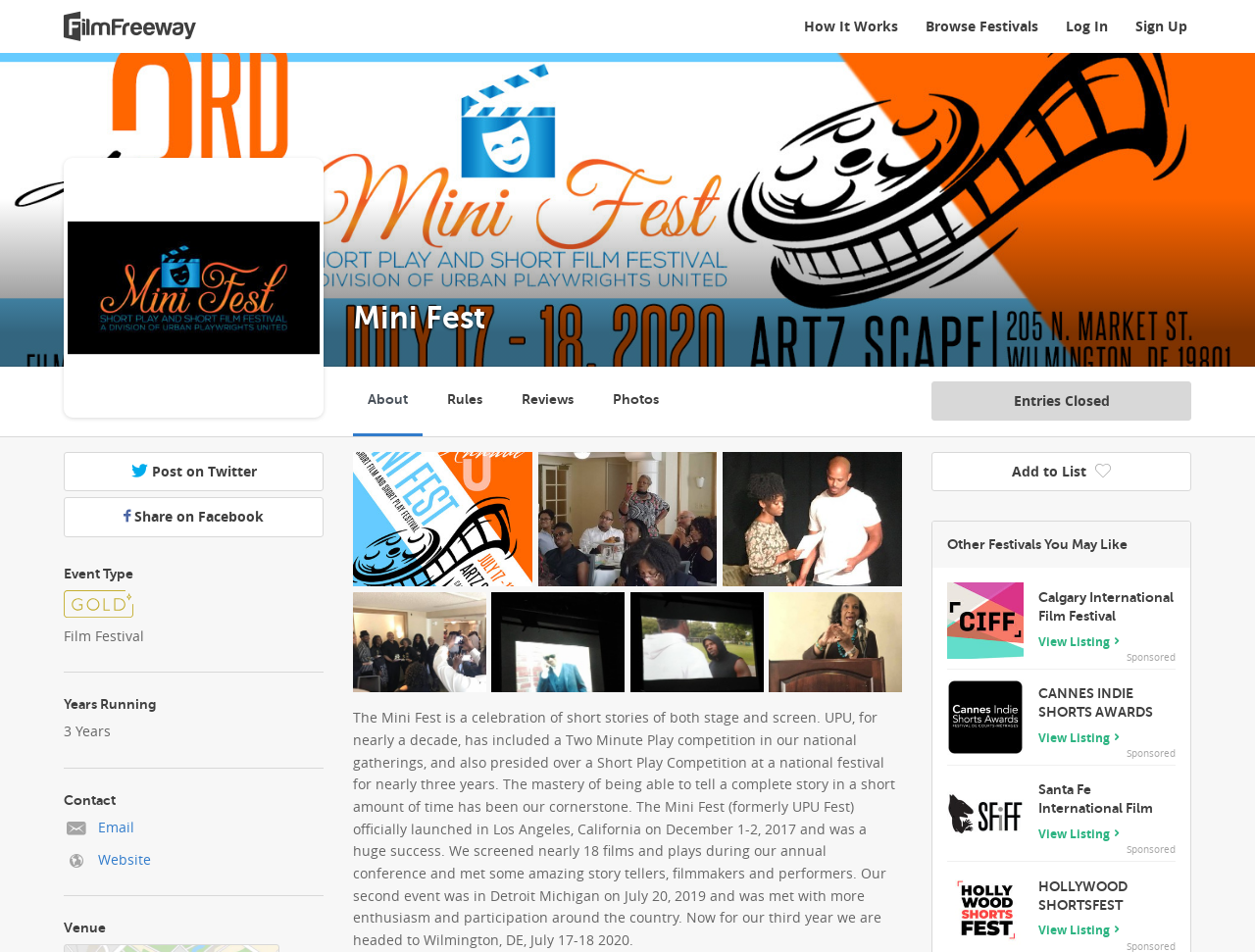Provide the bounding box coordinates in the format (top-left x, top-left y, bottom-right x, bottom-right y). All values are floating point numbers between 0 and 1. Determine the bounding box coordinate of the UI element described as: Share on Facebook

[0.051, 0.522, 0.258, 0.564]